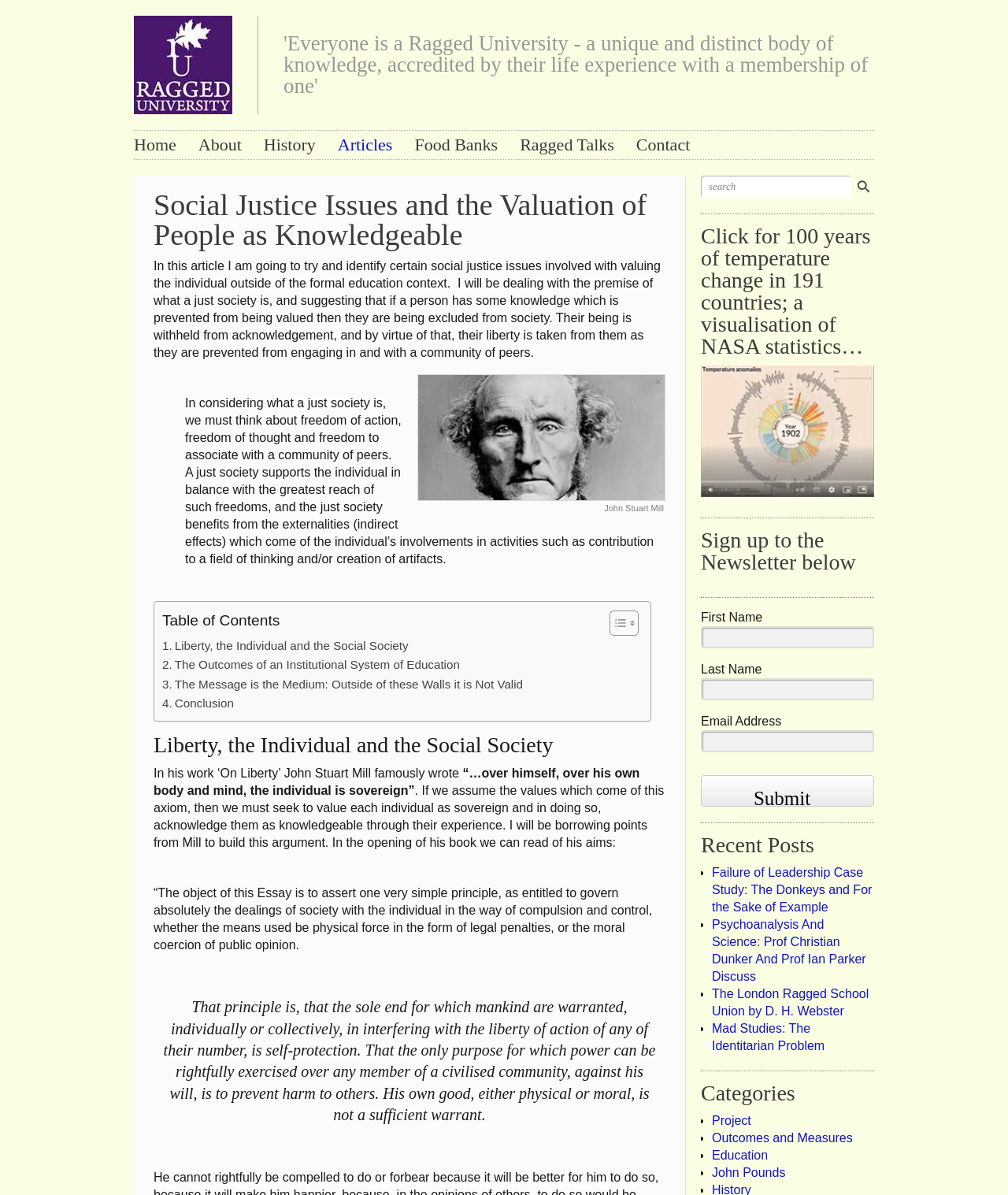Reply to the question below using a single word or brief phrase:
What is the topic of the article?

Social Justice Issues